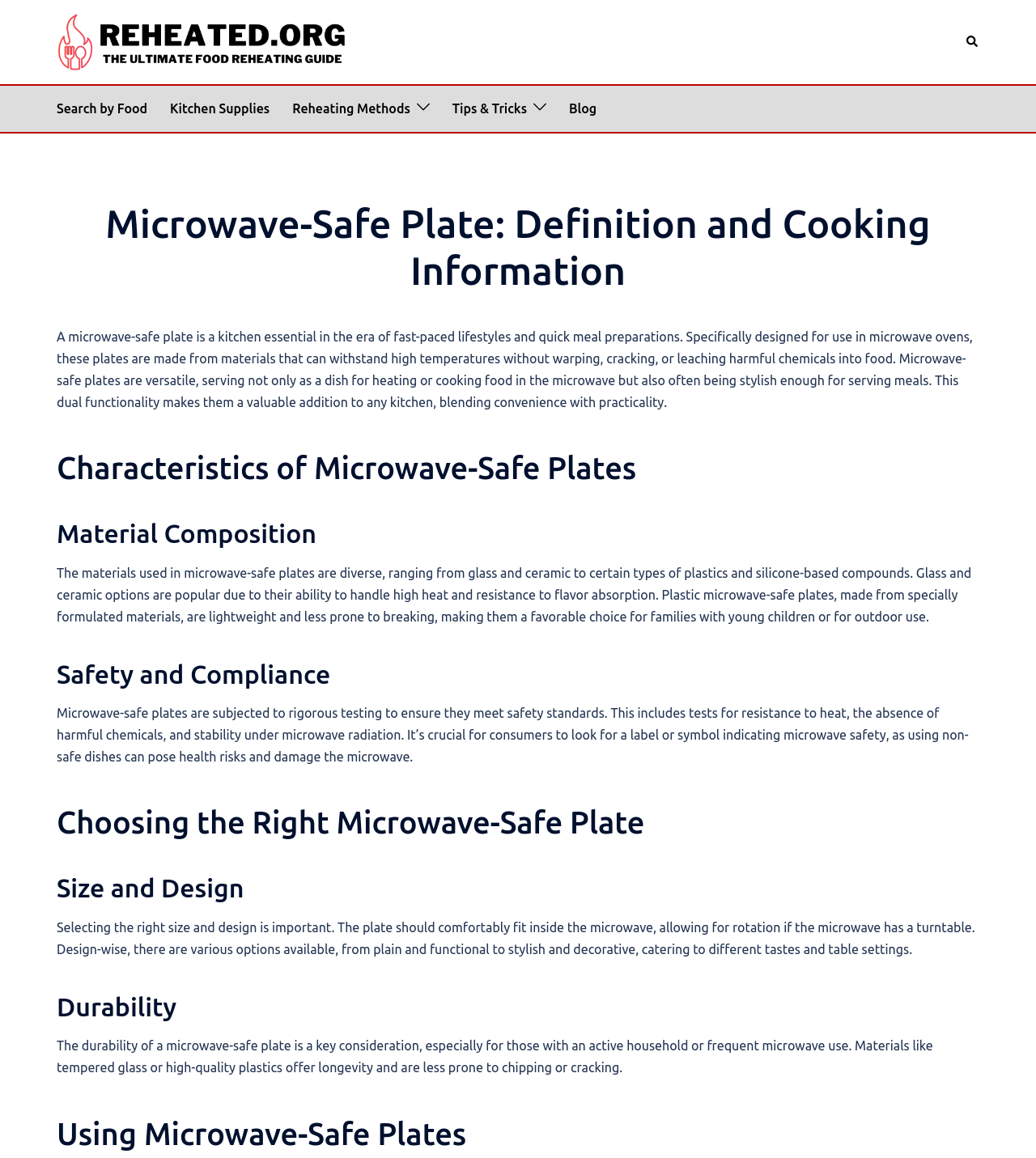Use a single word or phrase to answer this question: 
What is the primary topic of the webpage?

Microwave-Safe Plate